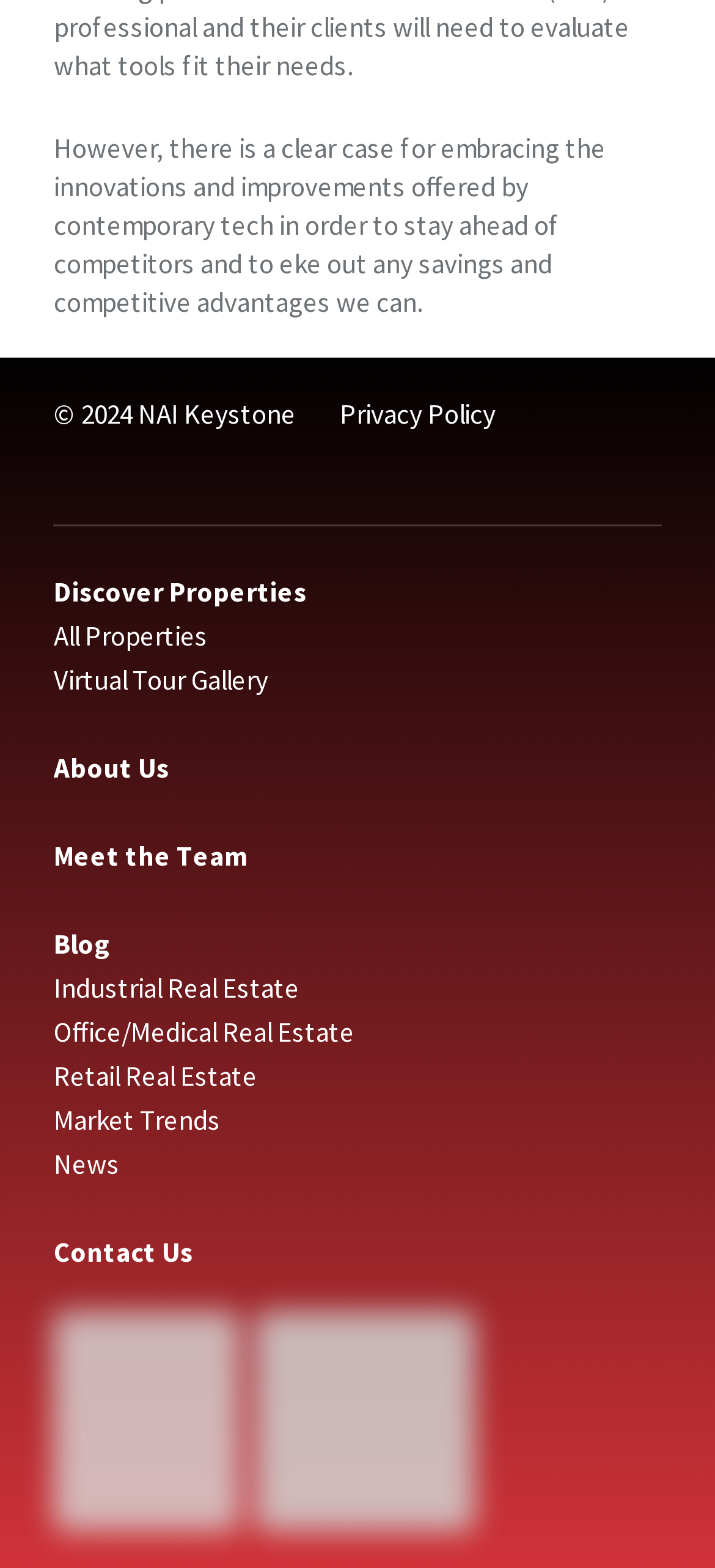Please identify the bounding box coordinates of the element that needs to be clicked to perform the following instruction: "Discover properties".

[0.075, 0.366, 0.429, 0.389]